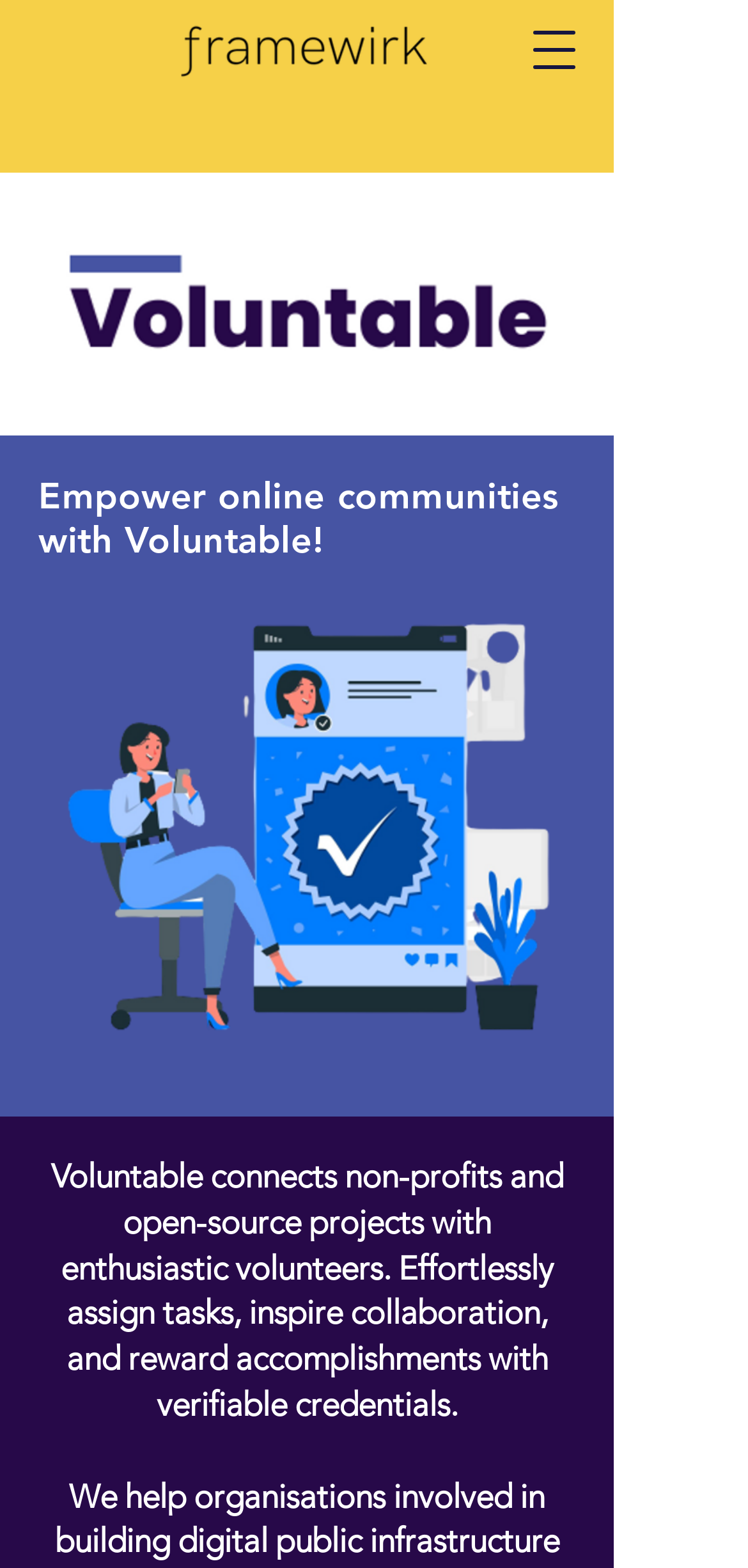Carefully examine the image and provide an in-depth answer to the question: What type of projects can use Voluntable?

According to the webpage, Voluntable is designed to connect non-profits and open-source projects with enthusiastic volunteers, indicating that these types of projects can utilize Voluntable's services.